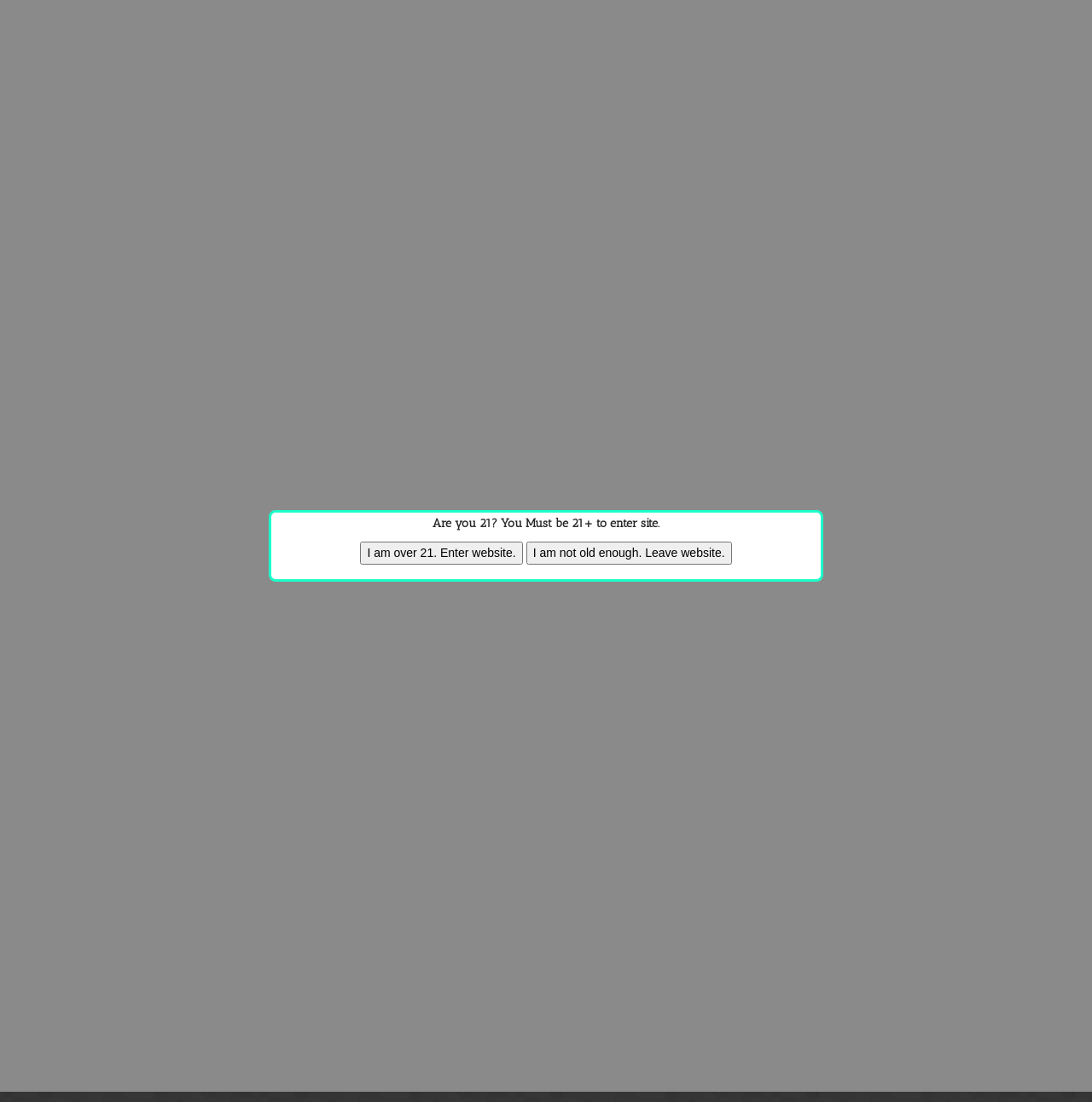What is the purpose of the 'BACK TO TOP' link?
Using the information presented in the image, please offer a detailed response to the question.

The 'BACK TO TOP' link is located at the bottom of the webpage, and its purpose is to allow users to quickly scroll back to the top of the page, likely to access the navigation menu or other important elements at the top of the page.